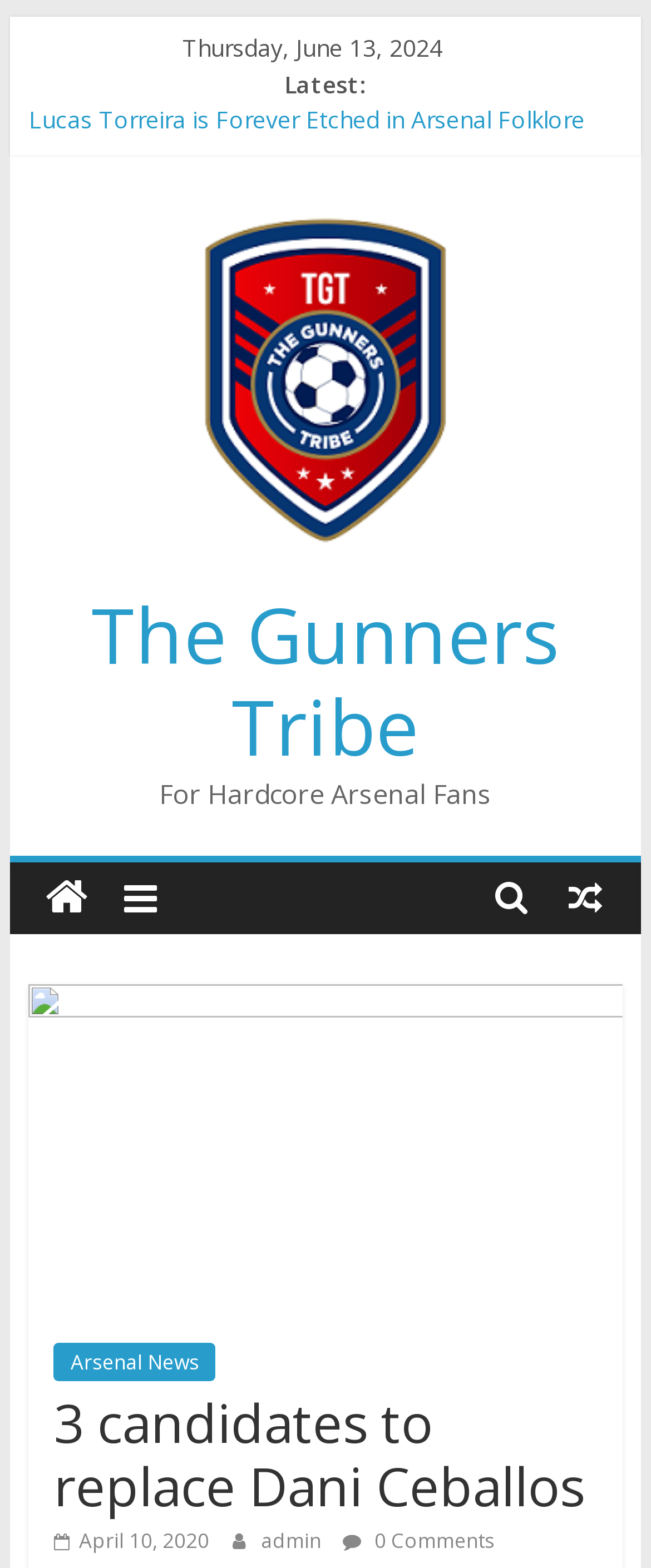Describe every aspect of the webpage in a detailed manner.

This webpage appears to be a blog or news article page focused on Arsenal football club. At the top, there is a link to "Skip to content" and a static text displaying the current date, "Thursday, June 13, 2024". Below the date, there is a section labeled "Latest:" with a series of links to various news articles, including "Lucas Torreira is Forever Etched in Arsenal Folklore", "Sokratis Omission Unfortunate Yet Necessary for Arsenal", and others.

To the right of the "Latest:" section, there is a logo or image of "The Gunners Tribe" with a link to the same name. Below the logo, there is a heading also titled "The Gunners Tribe" with a link to the same name. Next to the heading, there is a static text "For Hardcore Arsenal Fans".

On the top-right corner, there are two icons, one with a Facebook symbol and another with a Twitter symbol, which are likely social media links. Below these icons, there is a section with a link to "Arsenal News" and a static text with a non-breaking space character.

The main content of the page is a news article titled "3 candidates to replace Dani Ceballos" with a publication date of April 10, 2020. The article is written by "admin" and has 0 comments.